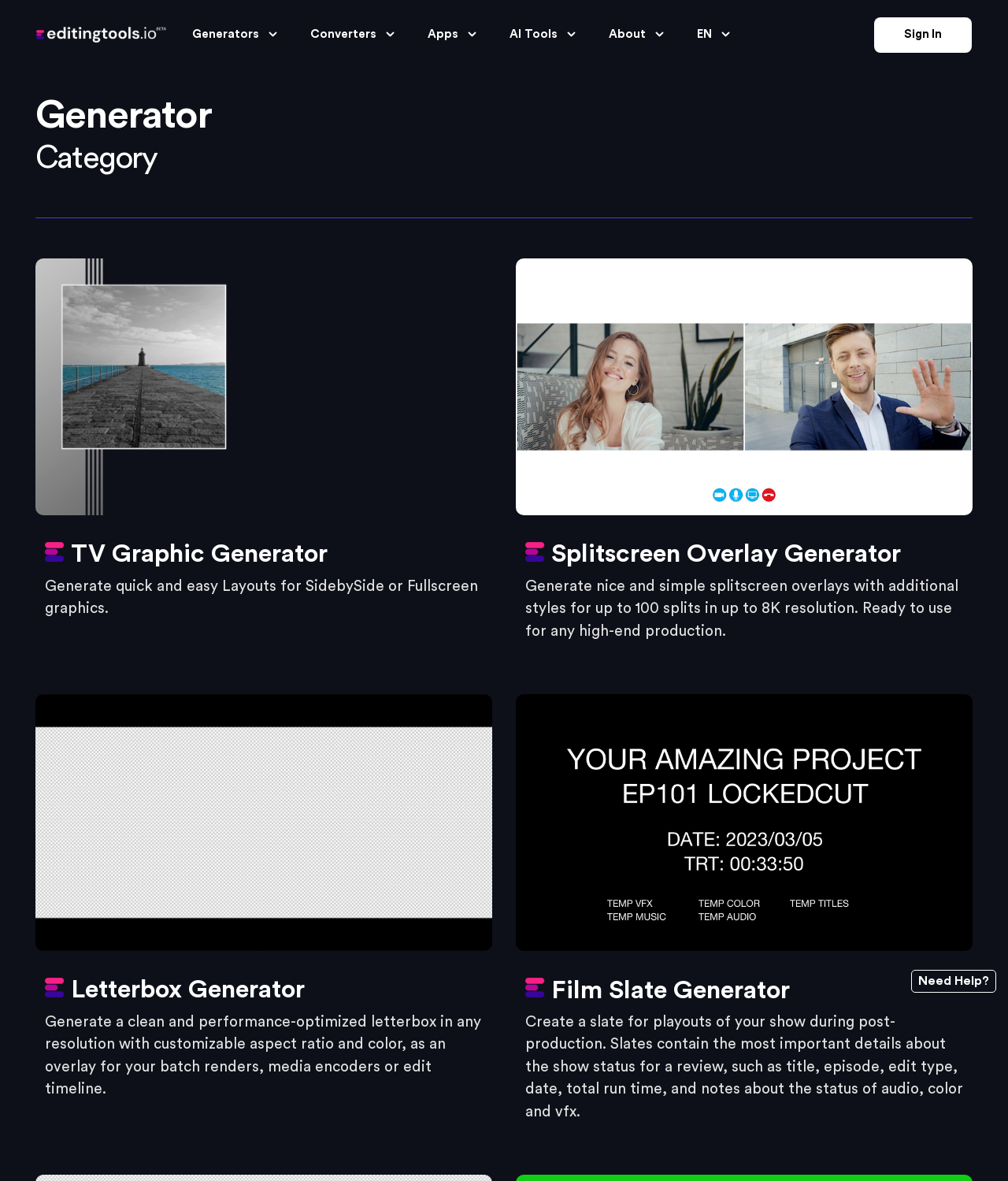Identify the bounding box coordinates of the clickable region required to complete the instruction: "Sign In". The coordinates should be given as four float numbers within the range of 0 and 1, i.e., [left, top, right, bottom].

[0.867, 0.014, 0.964, 0.044]